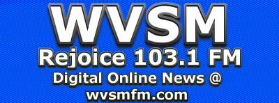What is the website of the radio station?
Refer to the image and give a detailed response to the question.

The website of the radio station is wvsmfm.com because the caption mentions 'Digital Online News @ wvsmfm.com', indicating its role as a source for digital news.